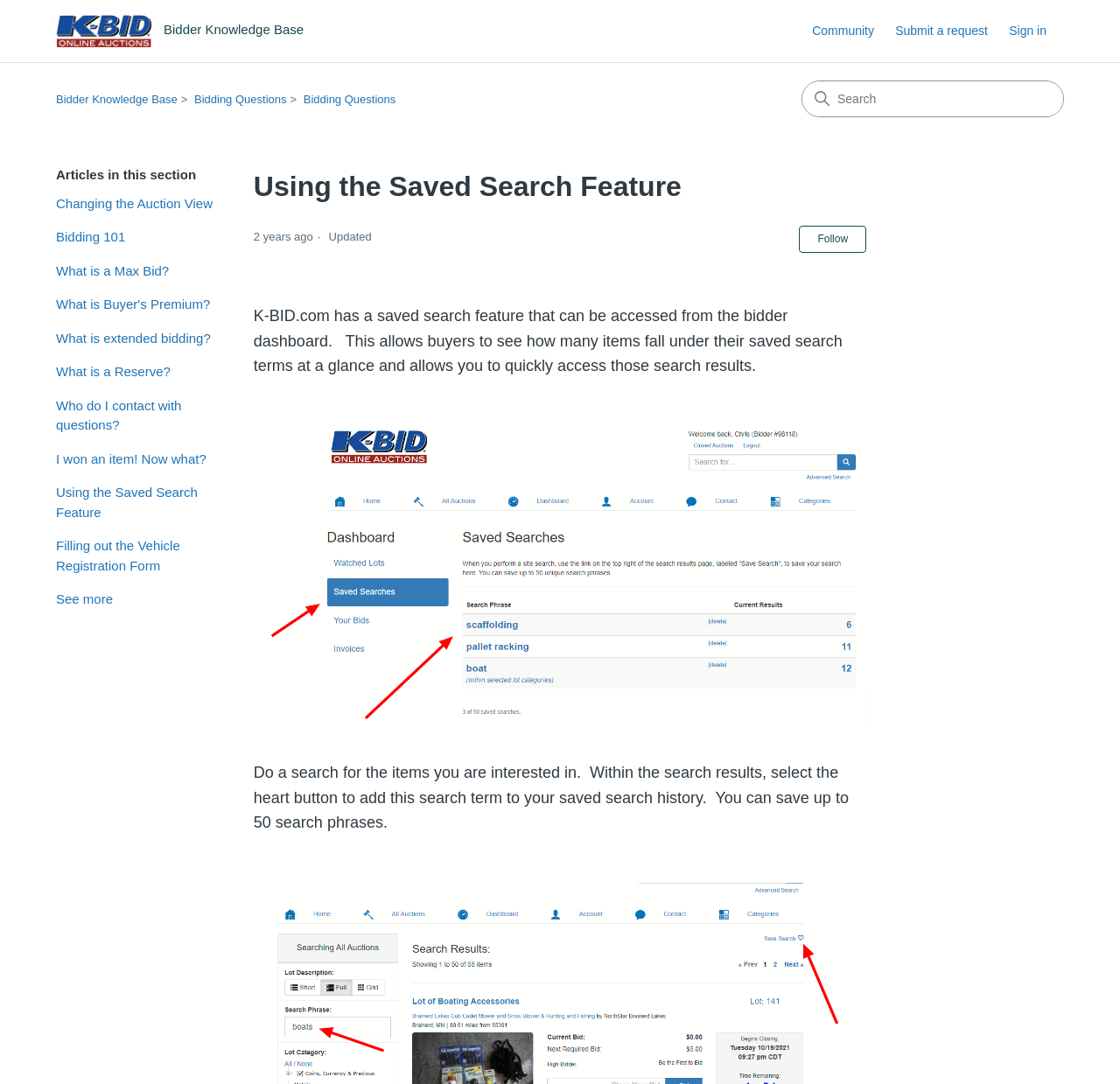Identify the coordinates of the bounding box for the element that must be clicked to accomplish the instruction: "Sign in".

[0.901, 0.02, 0.95, 0.037]